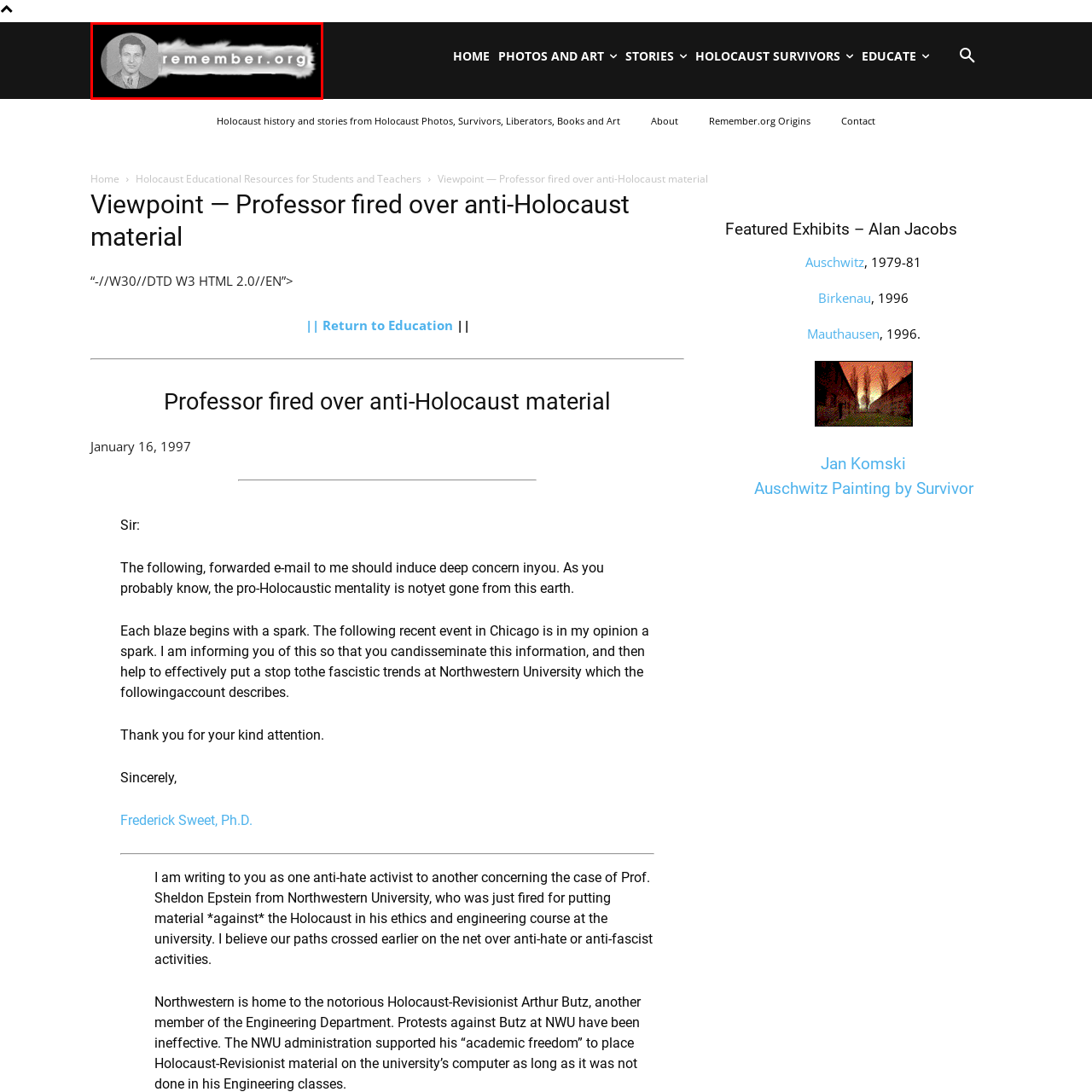Thoroughly describe the content of the image found within the red border.

The image features a logo for "remember.org," which is aligned with Holocaust education and remembrance. The logo includes a black-and-white portrait, likely of a Holocaust survivor or a significant figure related to the organization's mission, complemented by the website's name in a stark, modern font. The design is minimalistic, utilizing a monochrome palette that emphasizes the importance and gravity of the subject matter the organization addresses. This logo symbolizes the commitment to preserving the memory of the Holocaust and educating future generations about its history and impact.